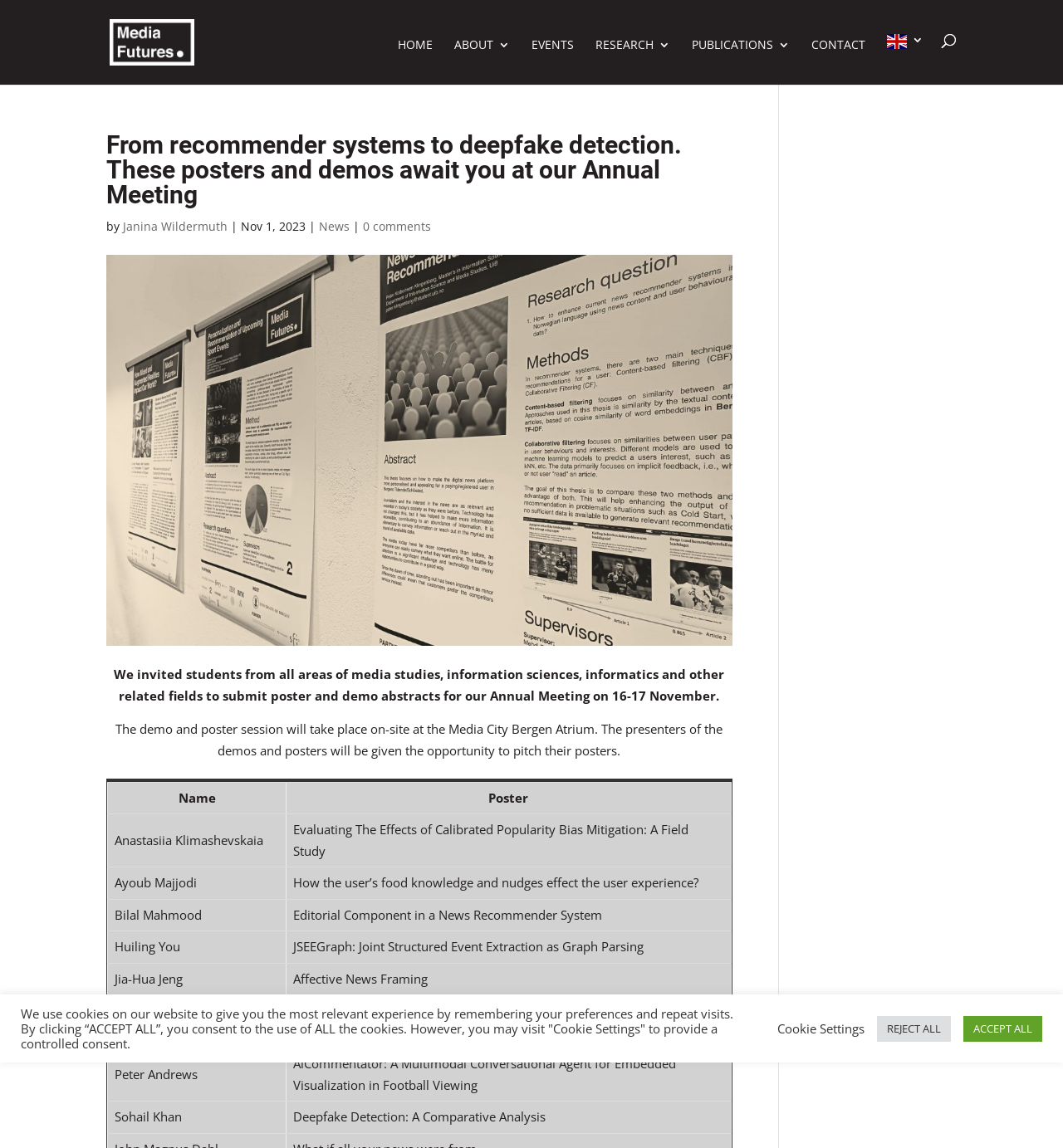Please indicate the bounding box coordinates of the element's region to be clicked to achieve the instruction: "View the poster by Janina Wildermuth". Provide the coordinates as four float numbers between 0 and 1, i.e., [left, top, right, bottom].

[0.116, 0.19, 0.214, 0.204]